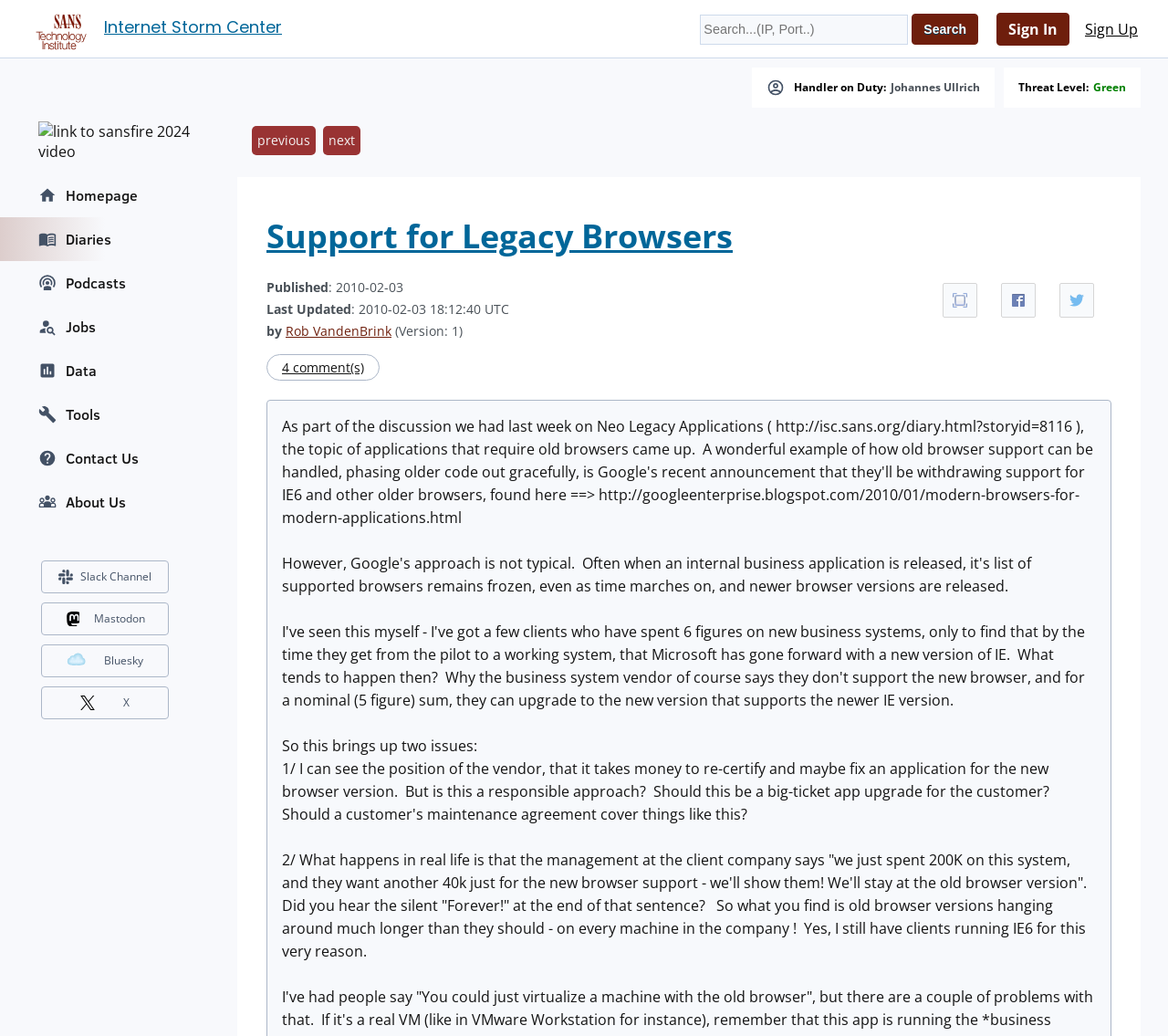Determine the bounding box coordinates (top-left x, top-left y, bottom-right x, bottom-right y) of the UI element described in the following text: Jobs

[0.0, 0.294, 0.18, 0.337]